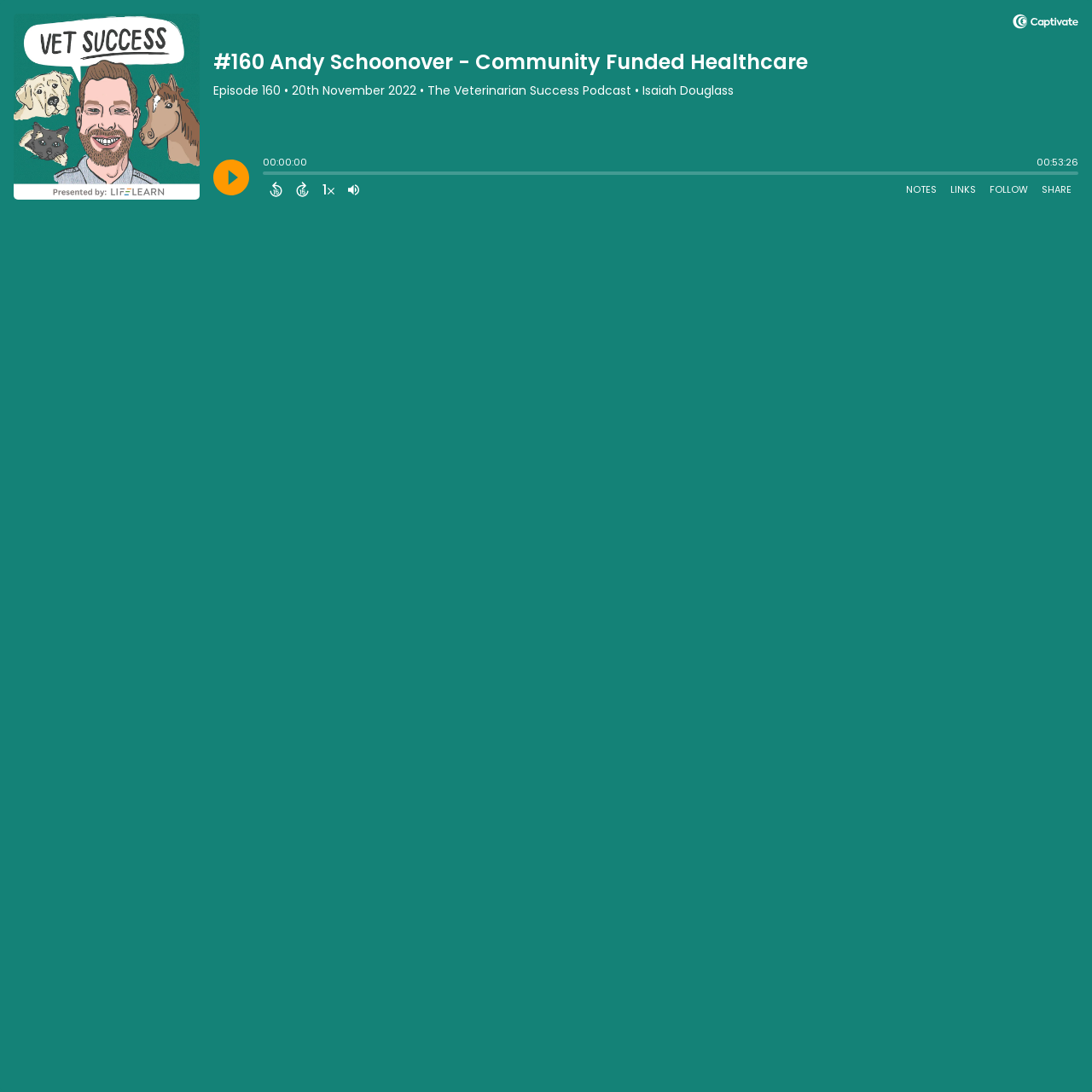Find the bounding box coordinates for the HTML element described in this sentence: "parent_node: 00:00:00 aria-label="Play"". Provide the coordinates as four float numbers between 0 and 1, in the format [left, top, right, bottom].

[0.195, 0.146, 0.228, 0.179]